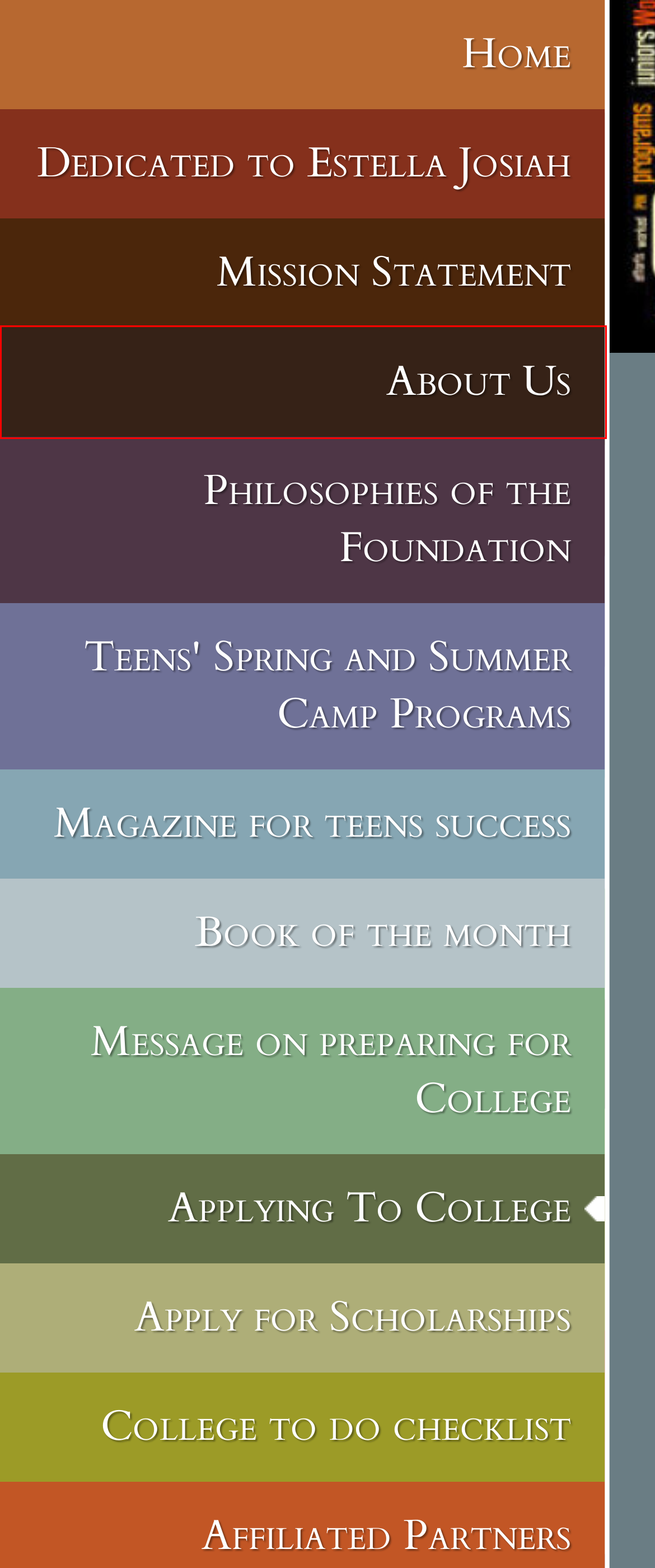You are provided with a screenshot of a webpage where a red rectangle bounding box surrounds an element. Choose the description that best matches the new webpage after clicking the element in the red bounding box. Here are the choices:
A. Nibbs and Asociates Realty - Teens' Spring and Summer Camp Programs
B. Nibbs and Asociates Realty - Home
C. Nibbs and Asociates Realty - Apply for Scholarships
D. Nibbs and Asociates Realty - Magazine for teens success
E. Nibbs and Asociates Realty - Philosophies of the Foundation
F. Nibbs and Asociates Realty - Message on preparing for College
G. Nibbs and Asociates Realty - College to do checklist
H. Nibbs and Asociates Realty - About Us

H